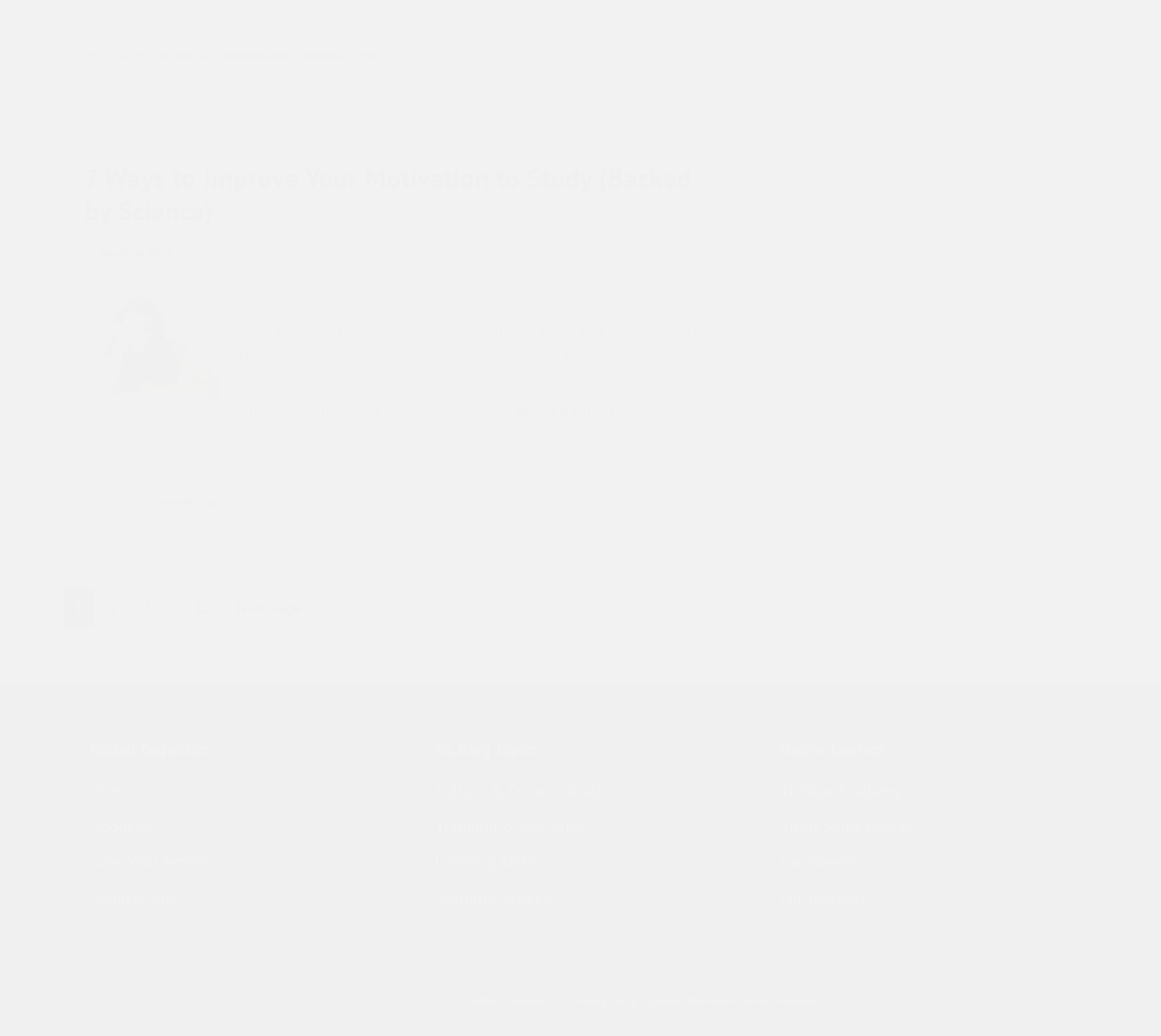Who is the author of the article?
Answer with a single word or phrase by referring to the visual content.

Winston Sieck